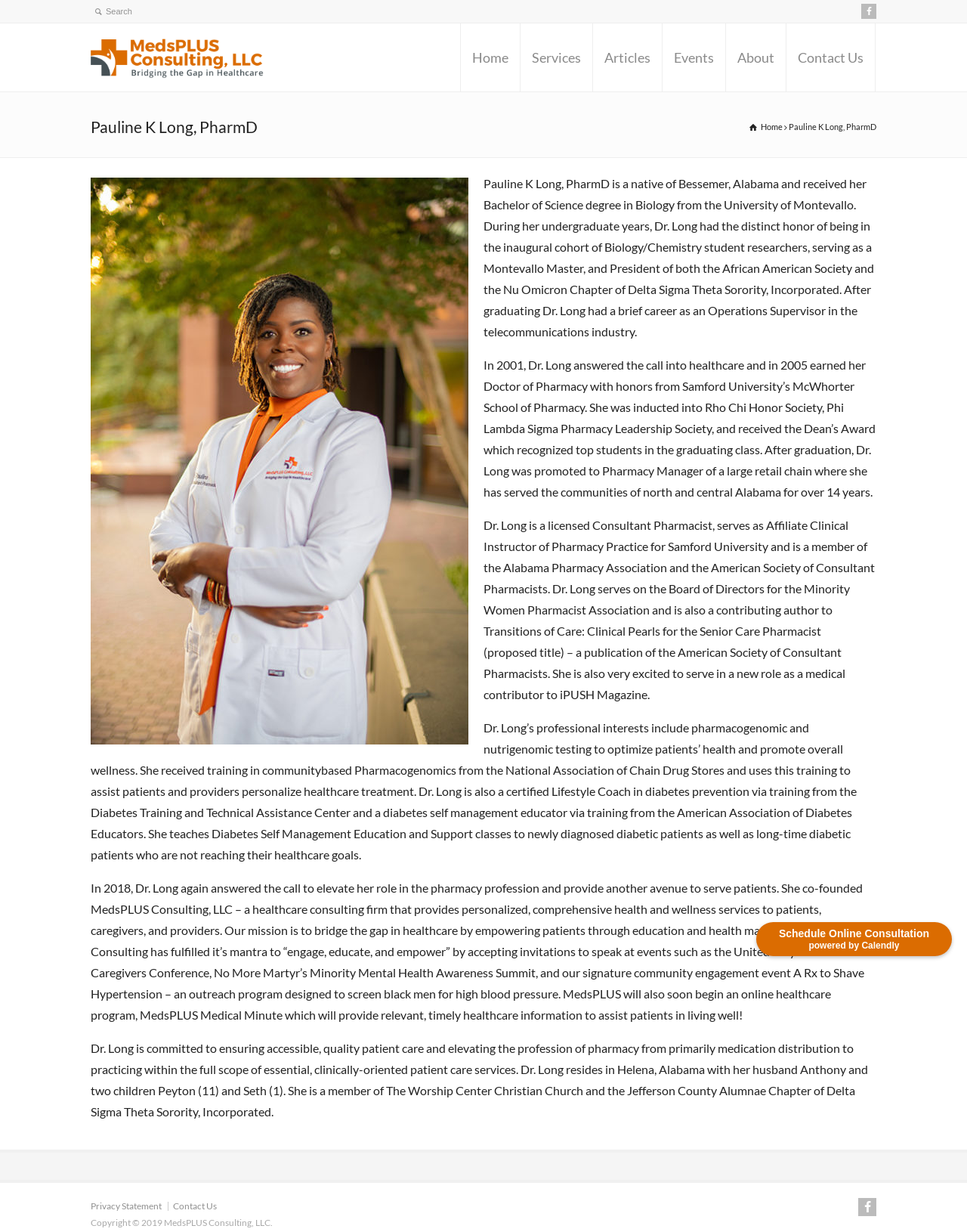What is the degree earned by Dr. Long from Samford University’s McWhorter School of Pharmacy?
Please answer the question with a single word or phrase, referencing the image.

Doctor of Pharmacy